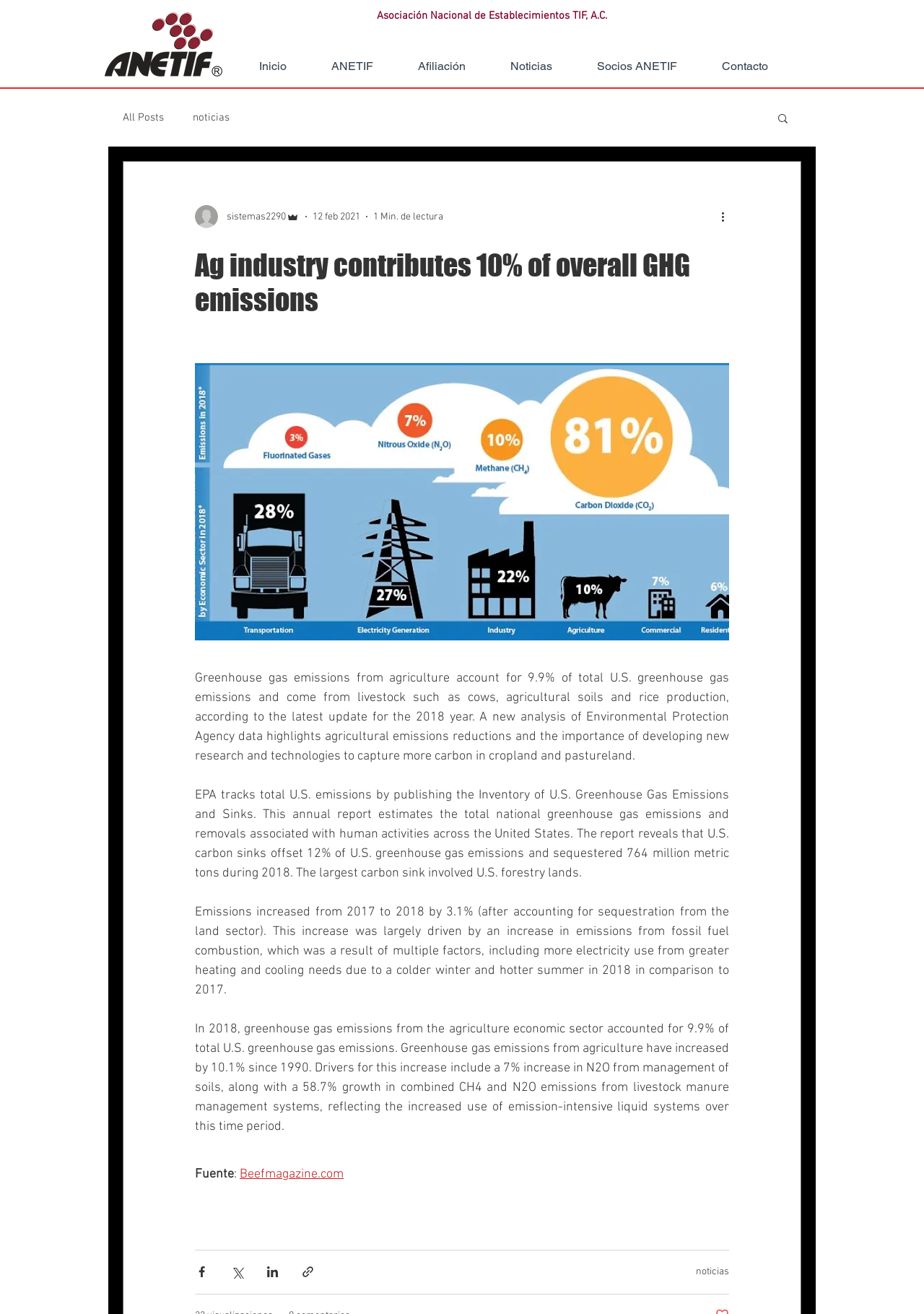What percentage of total U.S. greenhouse gas emissions come from agriculture?
Please use the image to provide a one-word or short phrase answer.

9.9%